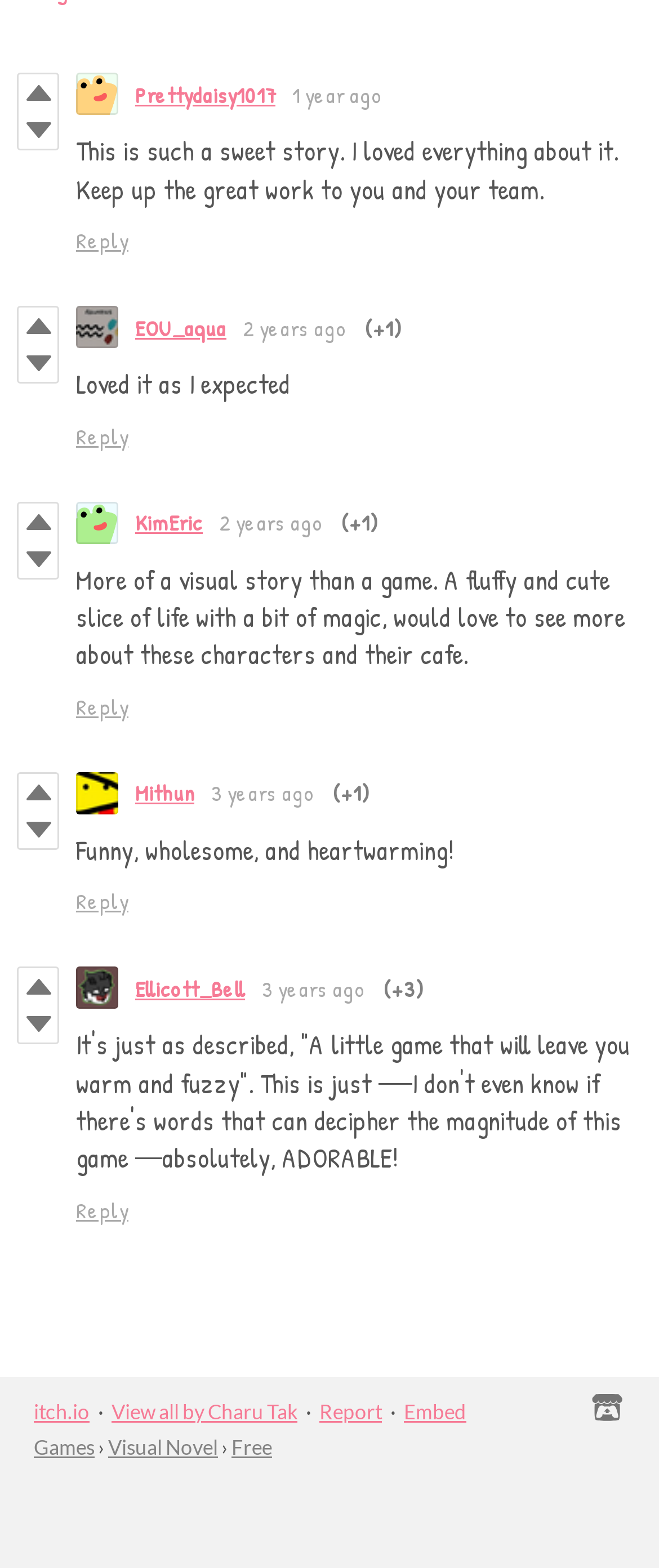Respond to the question below with a single word or phrase:
What is the purpose of the 'Vote up' and 'Vote down' links?

To rate comments